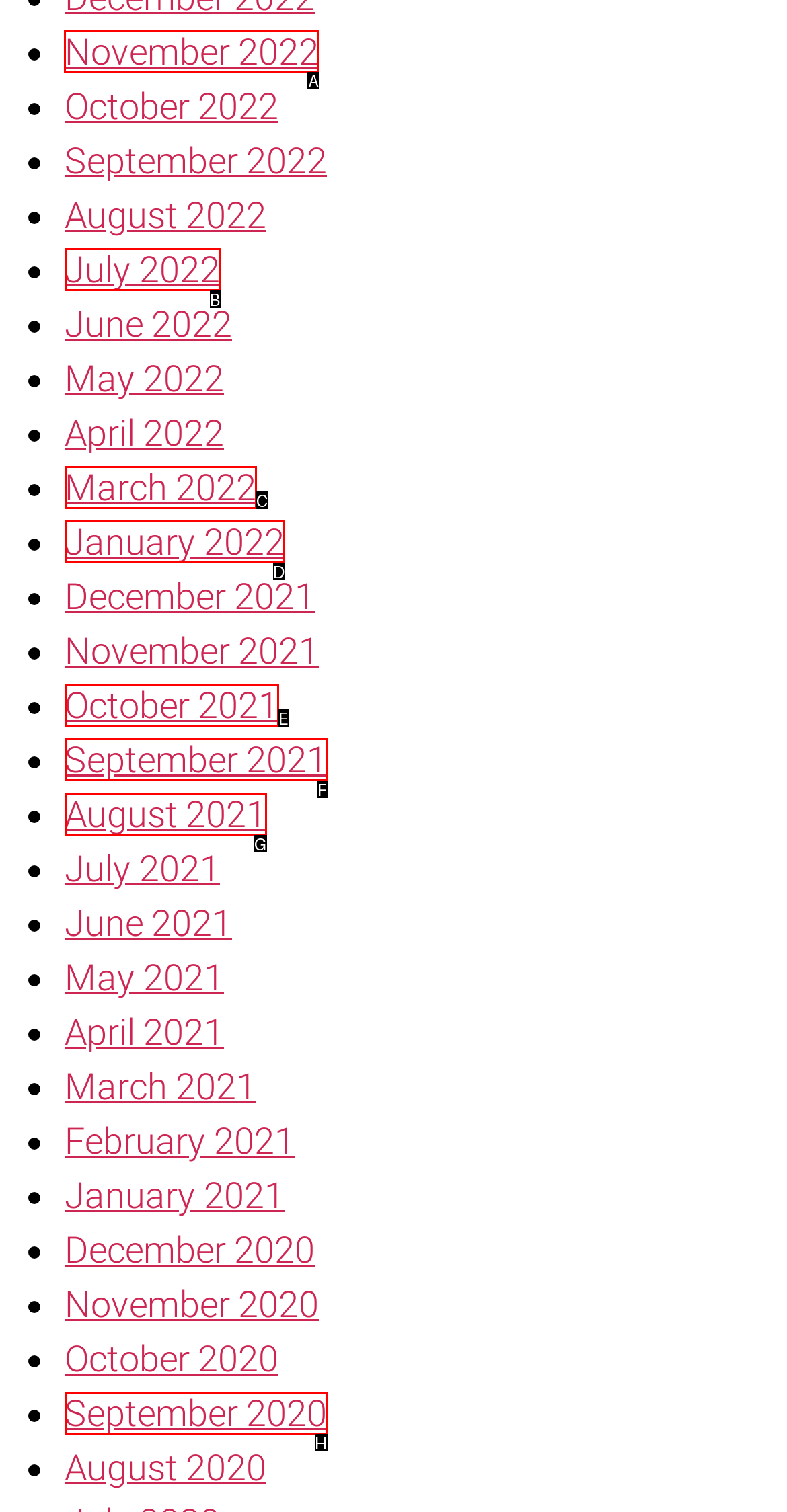Select the appropriate HTML element that needs to be clicked to finish the task: View November 2022
Reply with the letter of the chosen option.

A